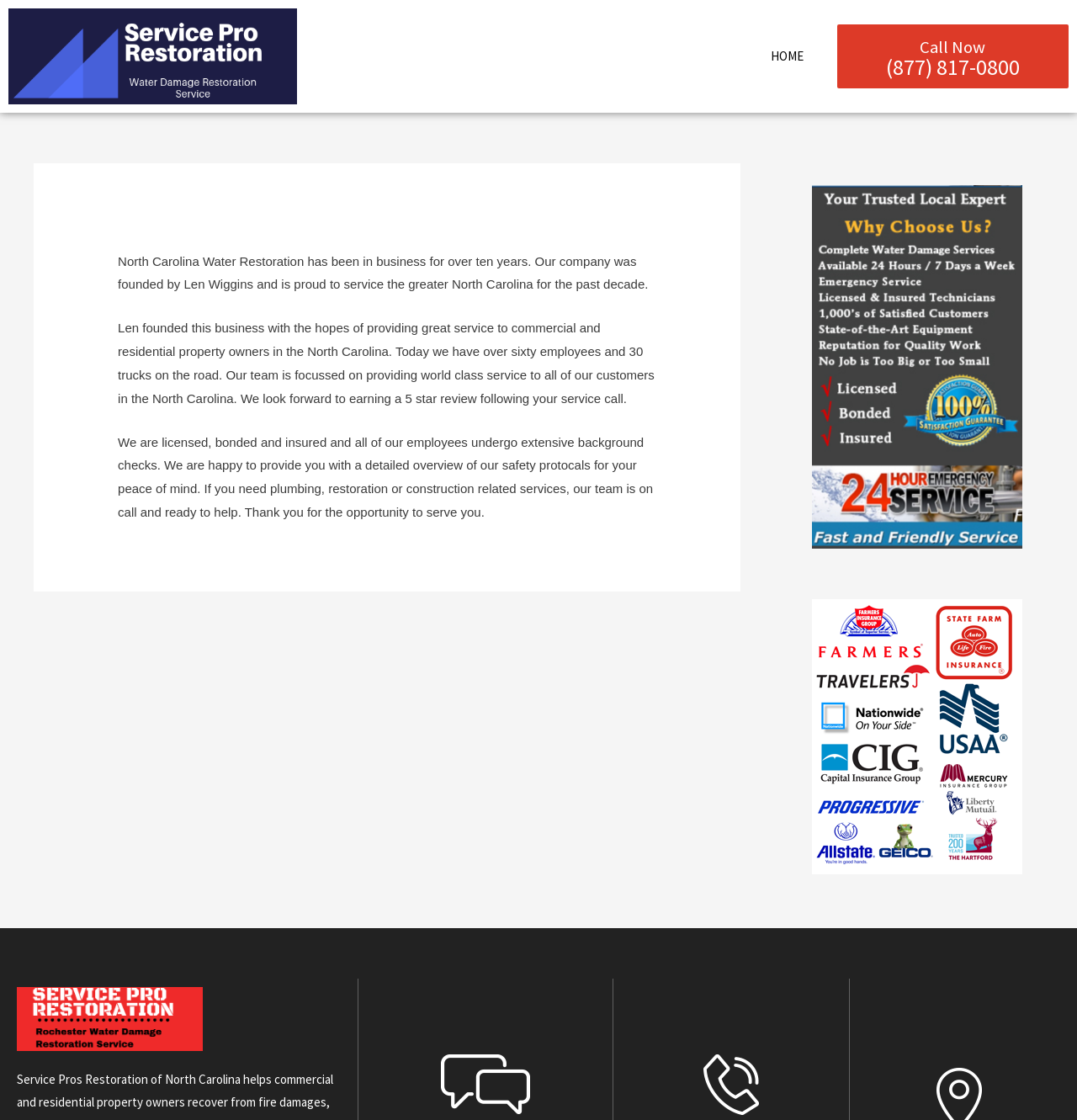Identify the bounding box for the UI element described as: "Call Now(877) 817-0800". The coordinates should be four float numbers between 0 and 1, i.e., [left, top, right, bottom].

[0.777, 0.022, 0.992, 0.079]